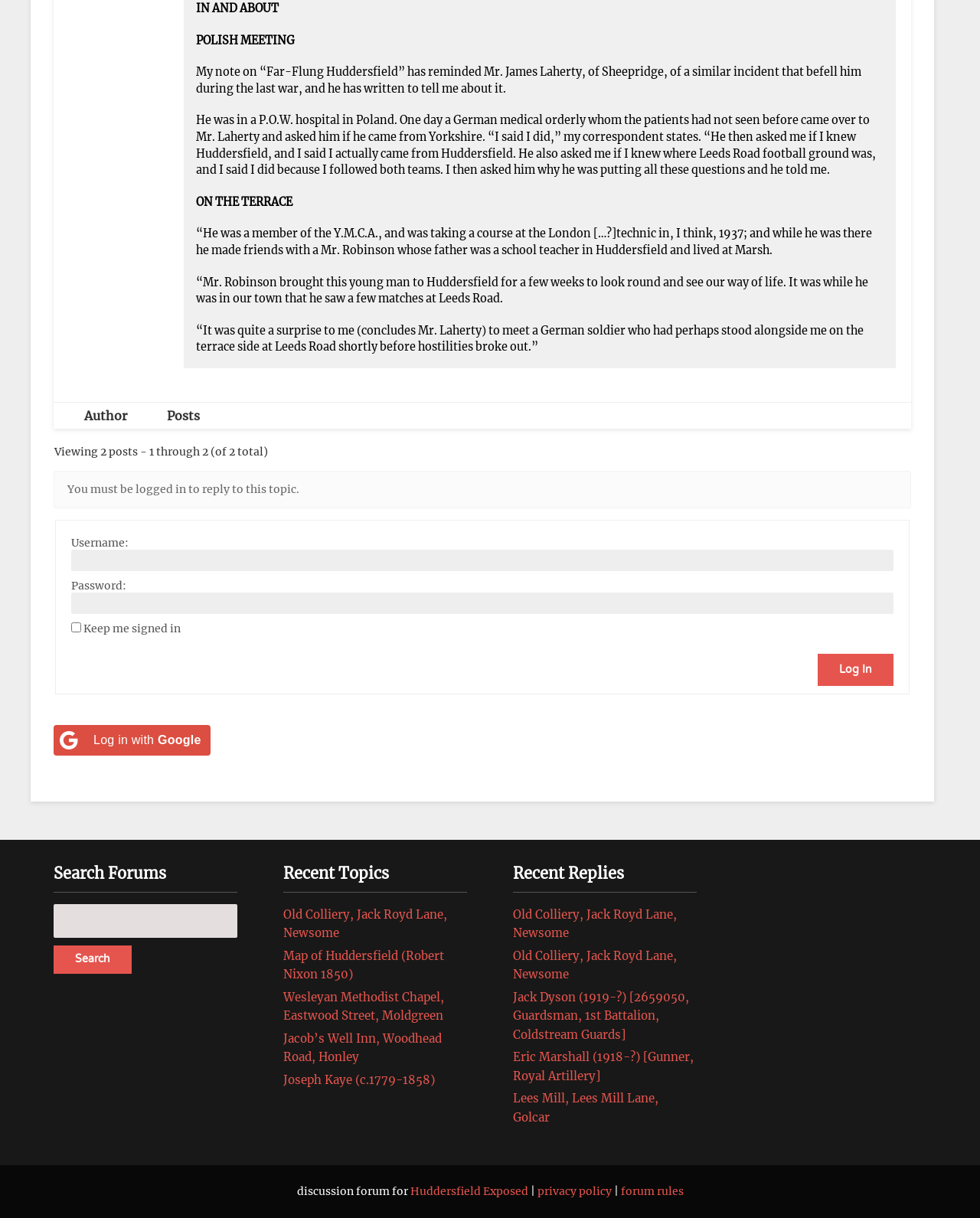Locate the bounding box coordinates of the region to be clicked to comply with the following instruction: "view recent topics". The coordinates must be four float numbers between 0 and 1, in the form [left, top, right, bottom].

[0.289, 0.745, 0.456, 0.772]